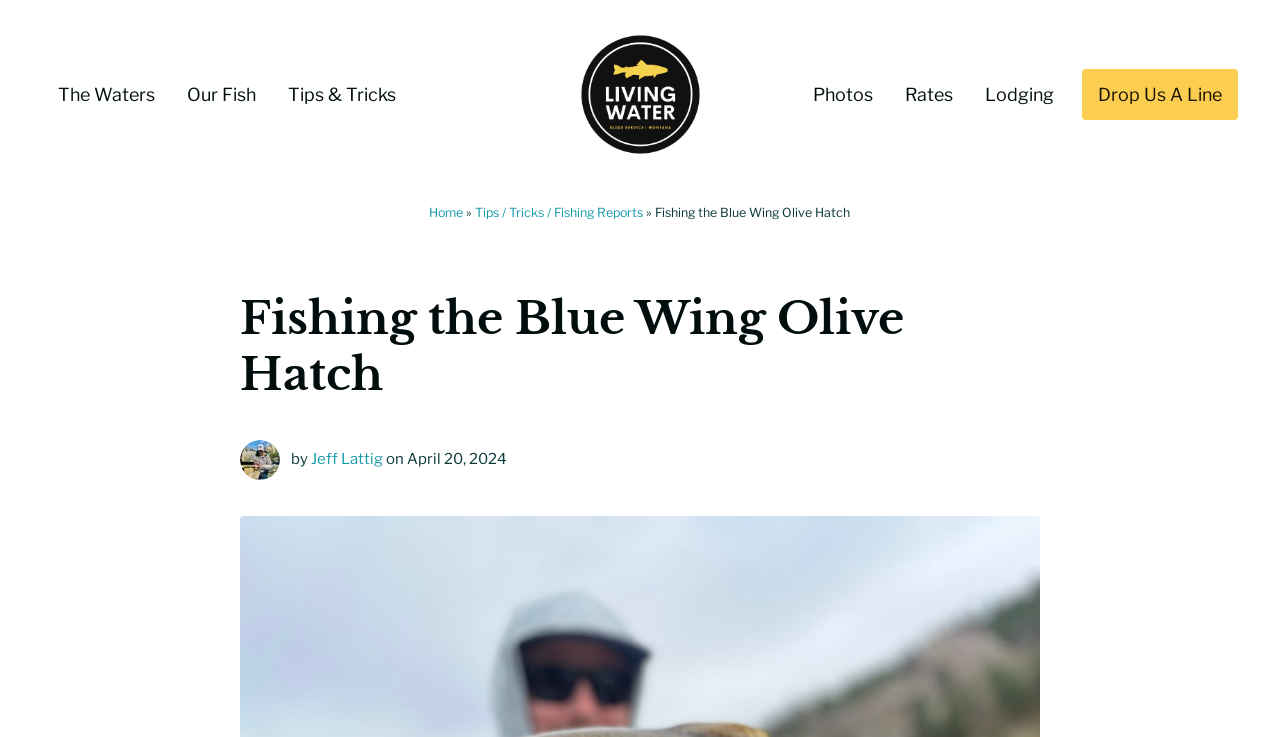What is the name of the river mentioned in the webpage?
Refer to the image and answer the question using a single word or phrase.

Missouri River